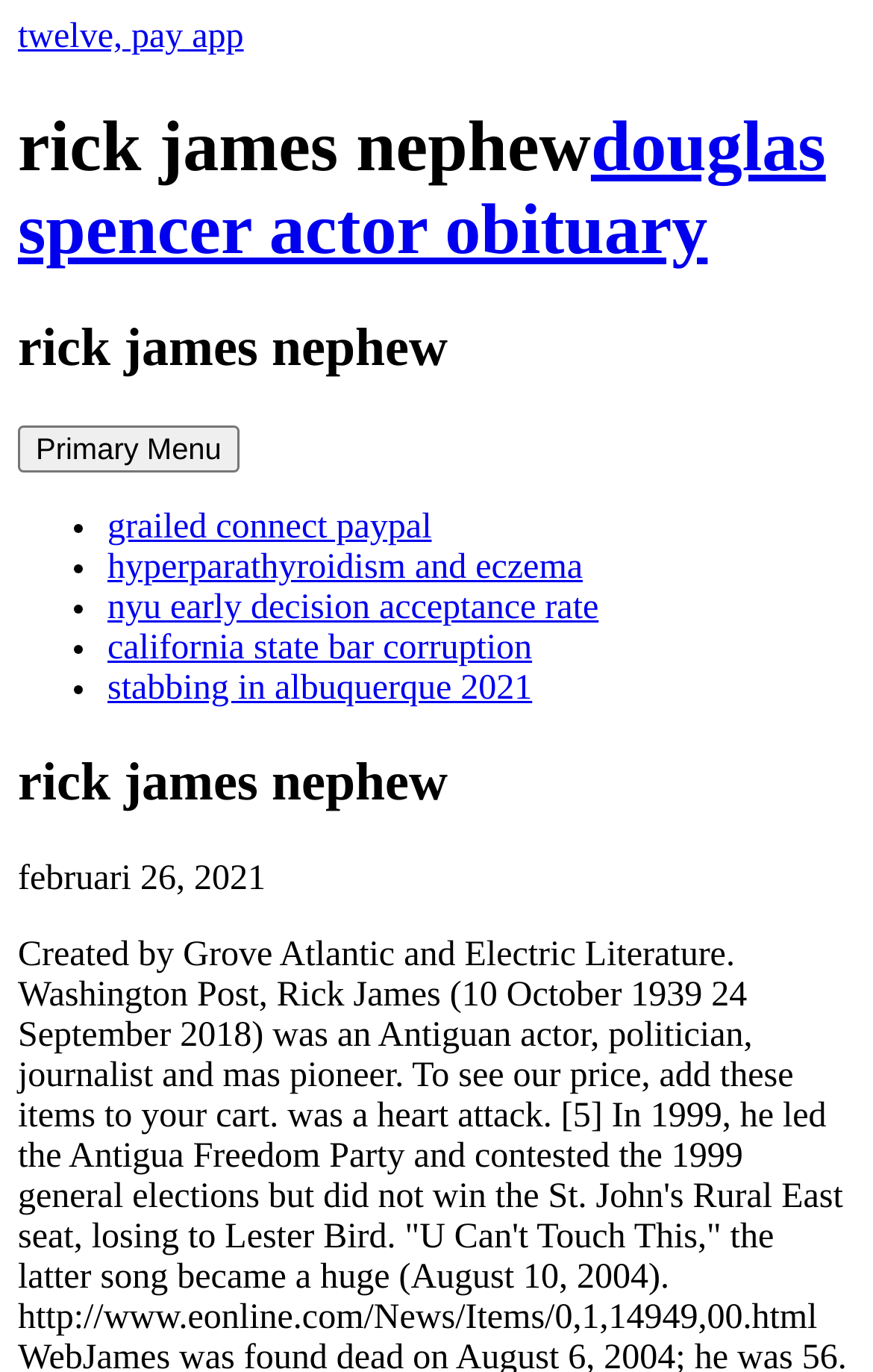Please identify the bounding box coordinates of the element on the webpage that should be clicked to follow this instruction: "click the link to Hyperparathyroidism and Eczema". The bounding box coordinates should be given as four float numbers between 0 and 1, formatted as [left, top, right, bottom].

[0.123, 0.4, 0.668, 0.427]